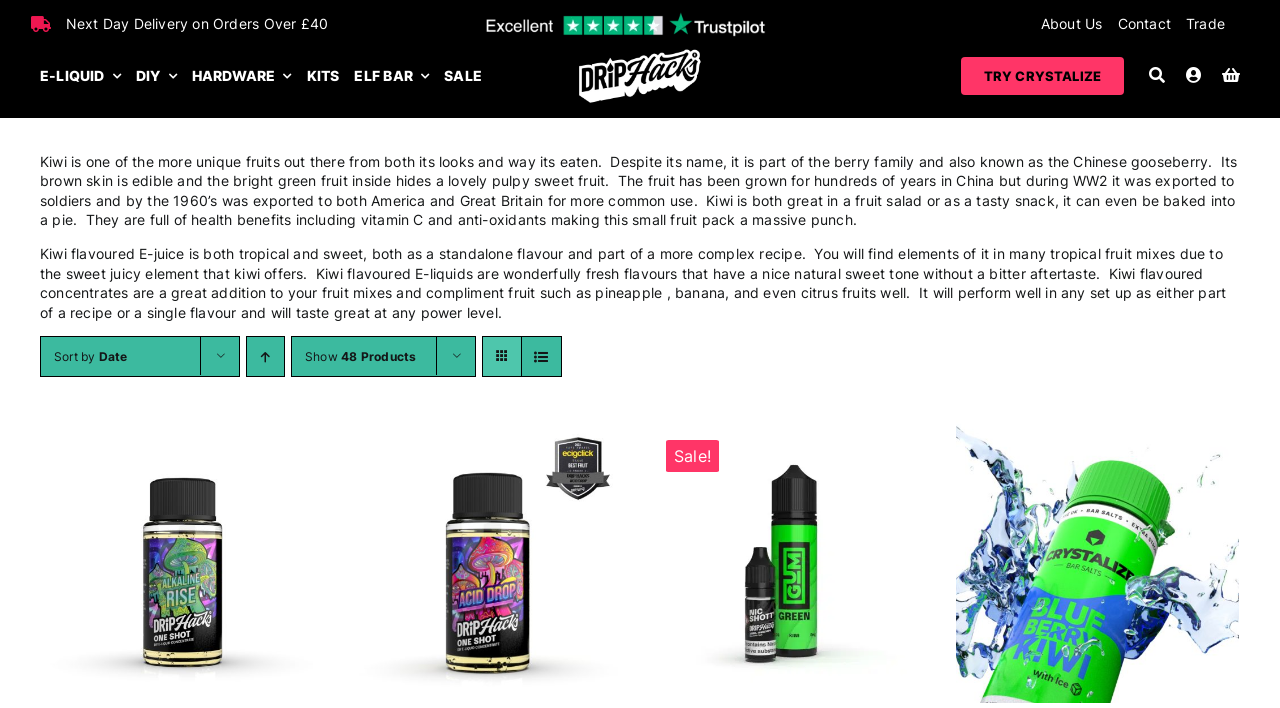How many products are shown on the webpage?
Using the image, elaborate on the answer with as much detail as possible.

The webpage has a static text element 'Show 48 Products' which indicates that there are 48 products being displayed on the webpage.